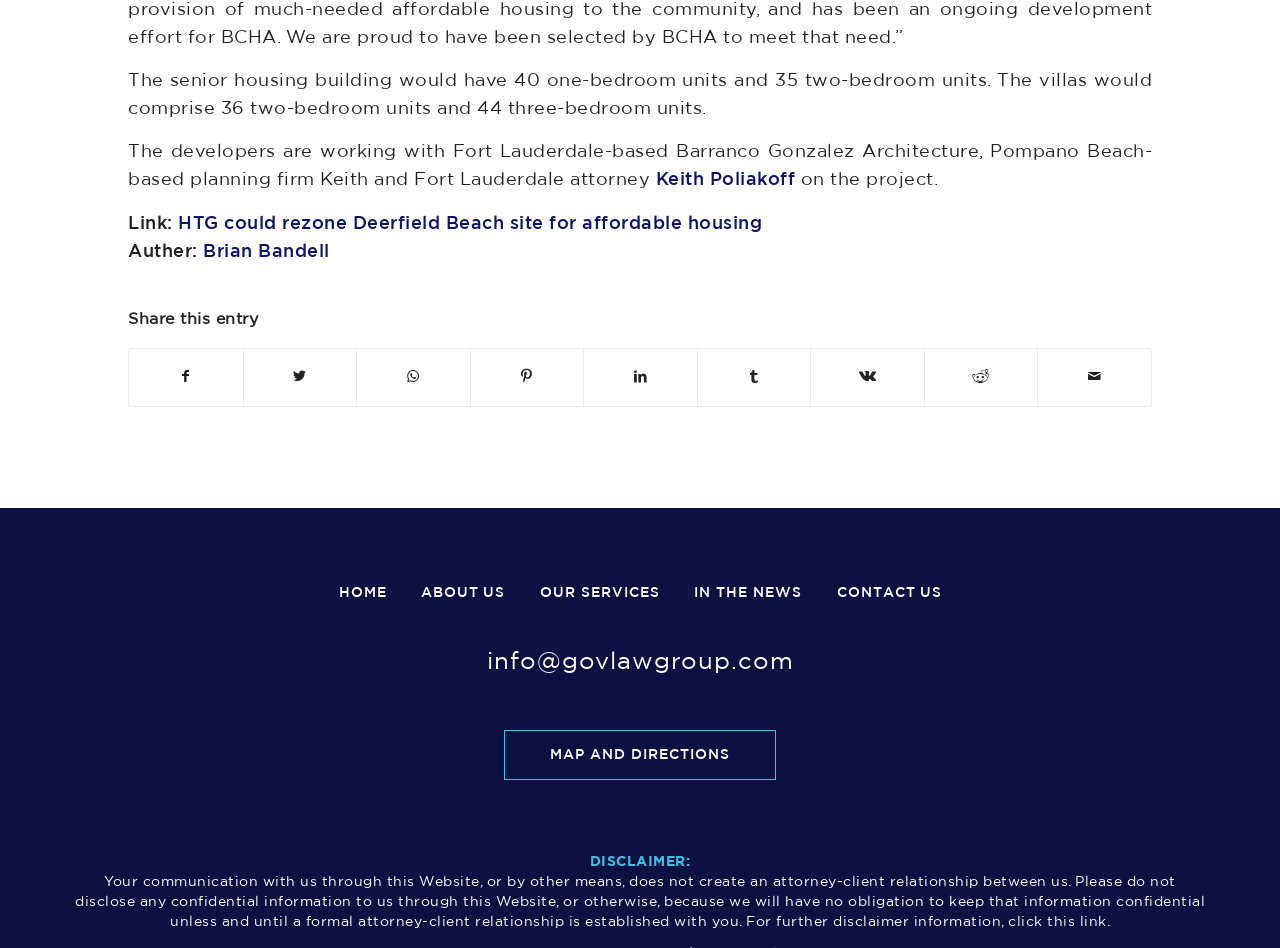Refer to the image and provide an in-depth answer to the question: 
What is the purpose of the disclaimer?

The disclaimer section appears to be warning users that communicating with the website or its representatives does not establish an attorney-client relationship, and that confidential information should not be shared until a formal relationship is established.